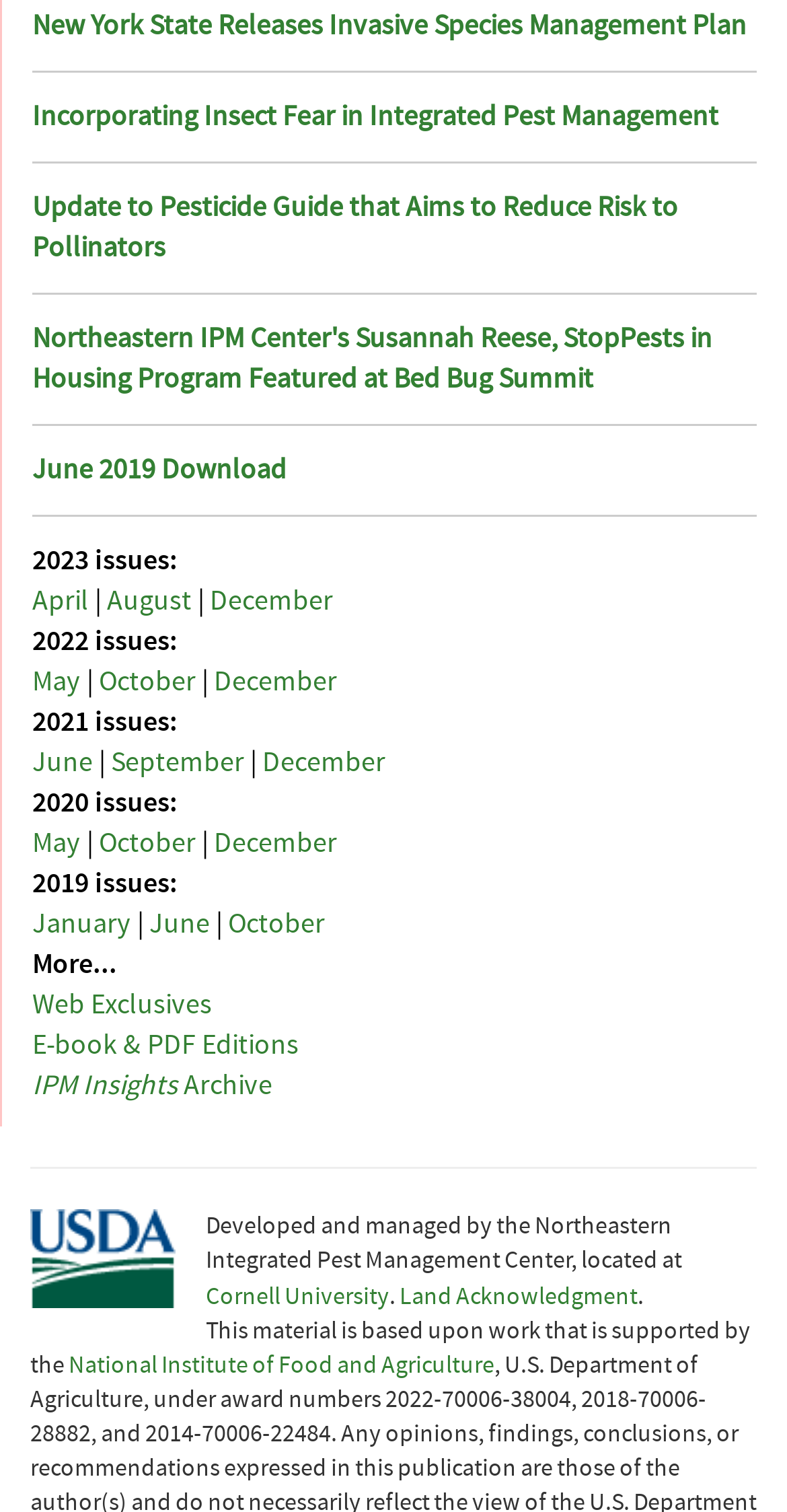What is the agency that supports the work of the Northeastern Integrated Pest Management Center?
Based on the visual, give a brief answer using one word or a short phrase.

National Institute of Food and Agriculture